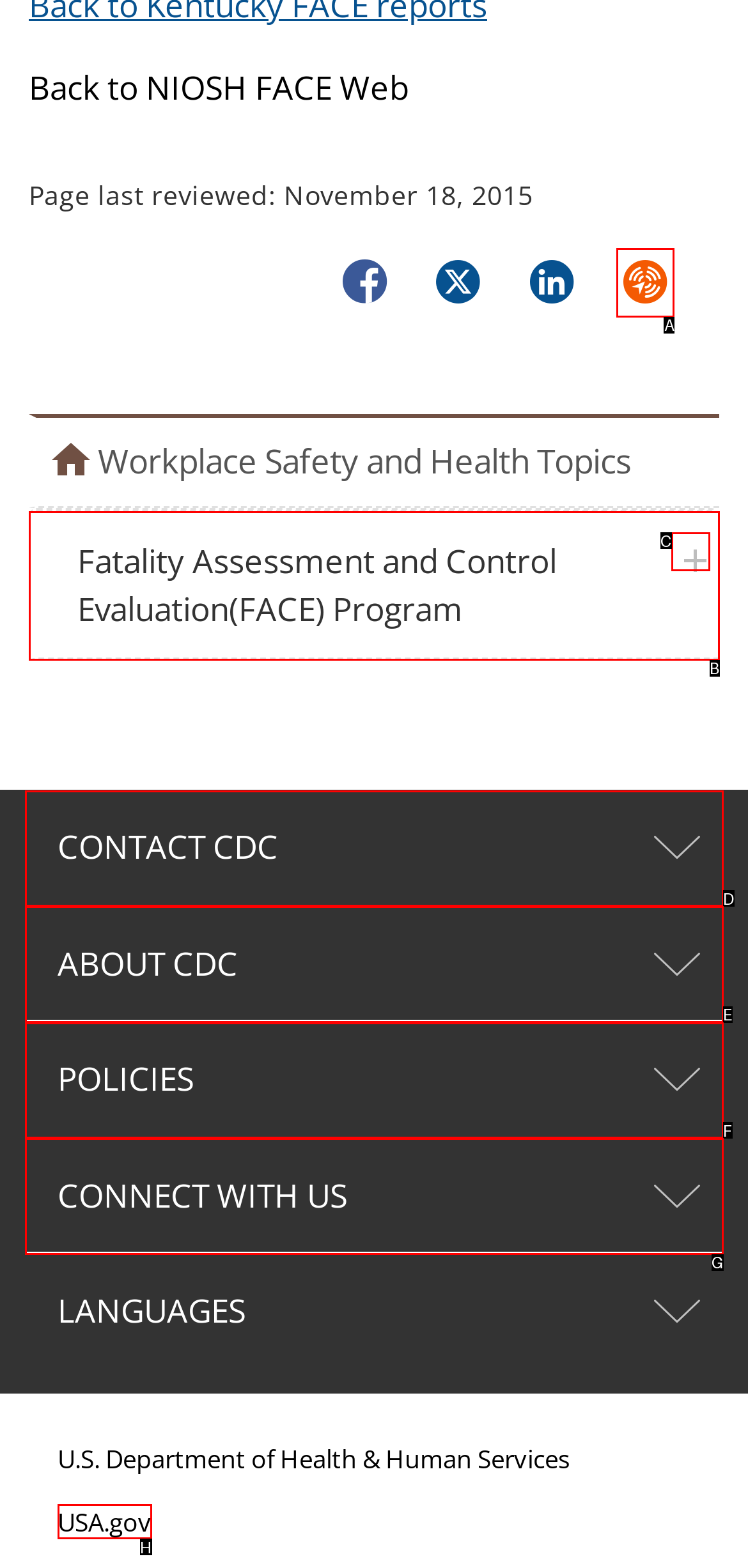Find the option that fits the given description: Pronunciator
Answer with the letter representing the correct choice directly.

None